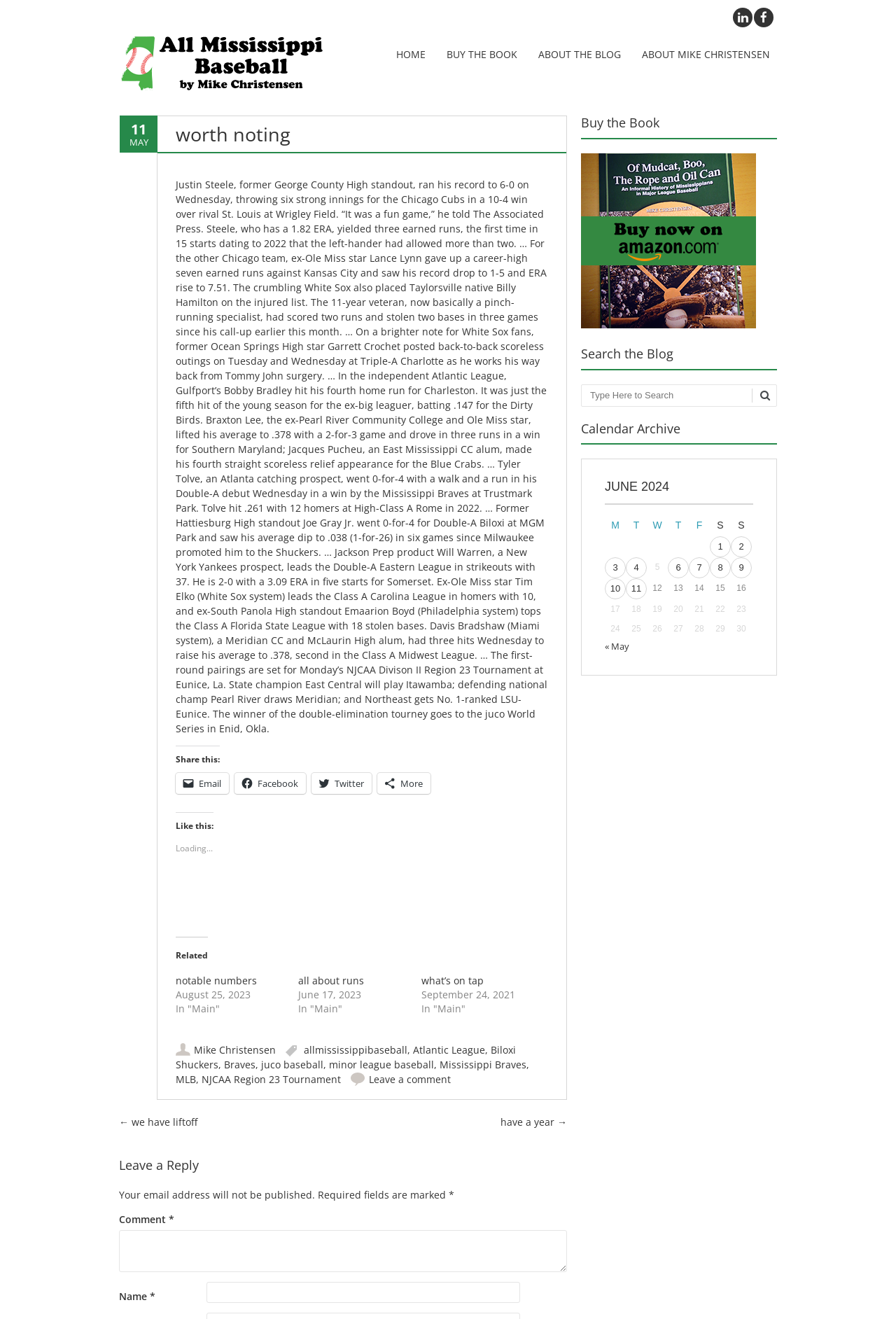Determine the coordinates of the bounding box for the clickable area needed to execute this instruction: "Search the blog".

[0.648, 0.291, 0.867, 0.308]